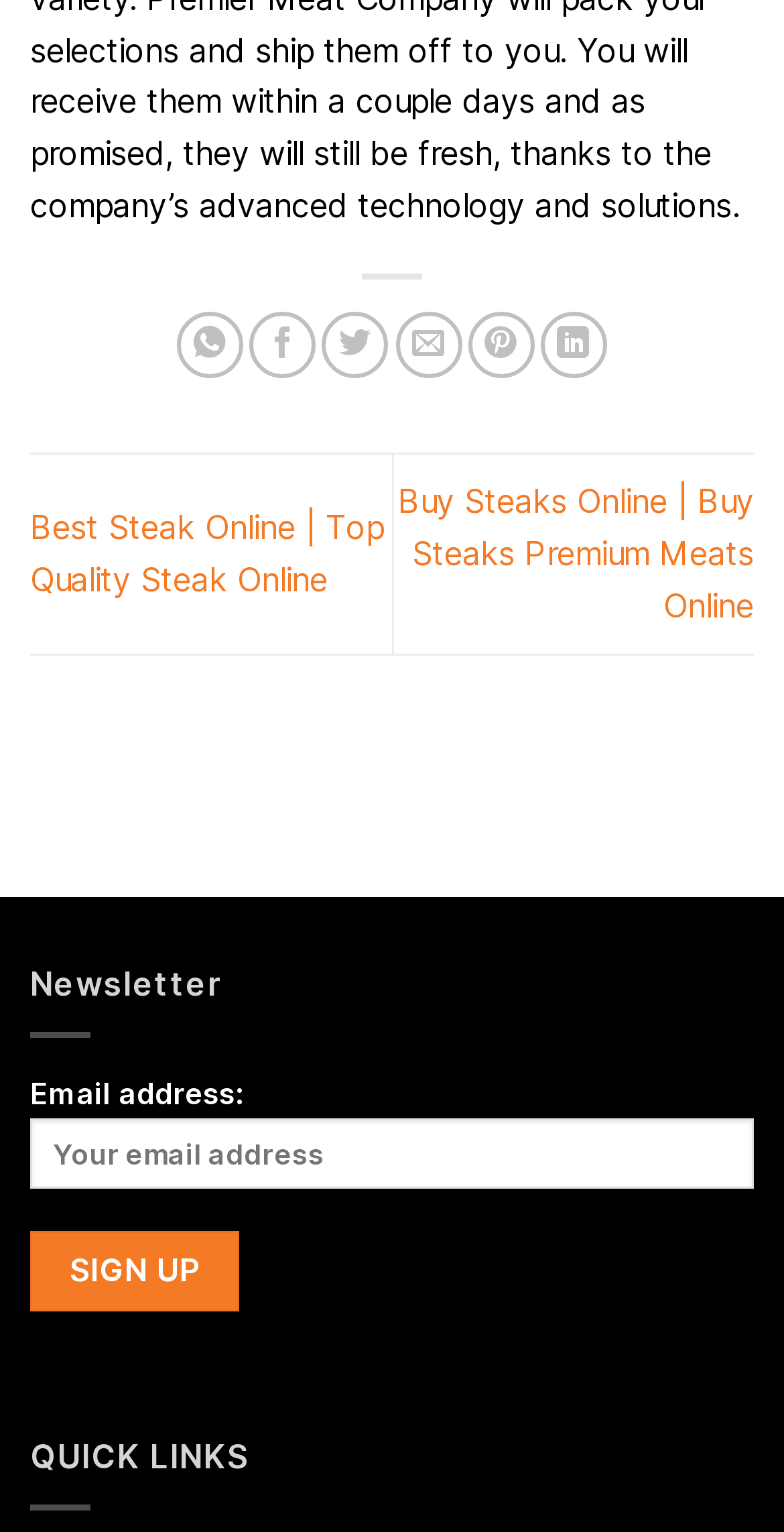Provide the bounding box coordinates of the area you need to click to execute the following instruction: "Enter email address".

[0.038, 0.729, 0.962, 0.775]